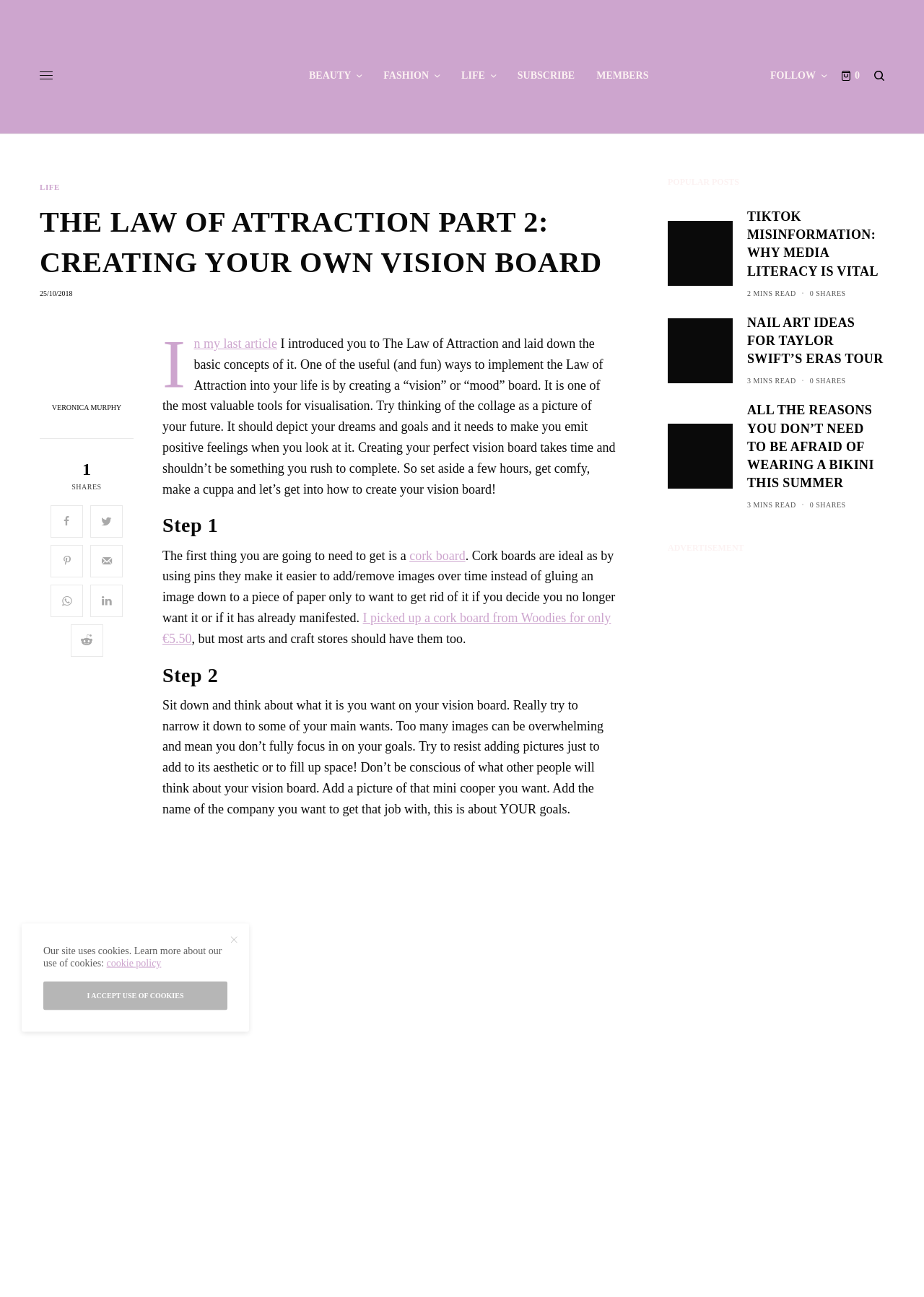What is the author's name?
Please answer the question as detailed as possible.

The author's name is Veronica Murphy, which is mentioned in the image description 'Veronica Murphy' with bounding box coordinates [0.063, 0.257, 0.124, 0.301].